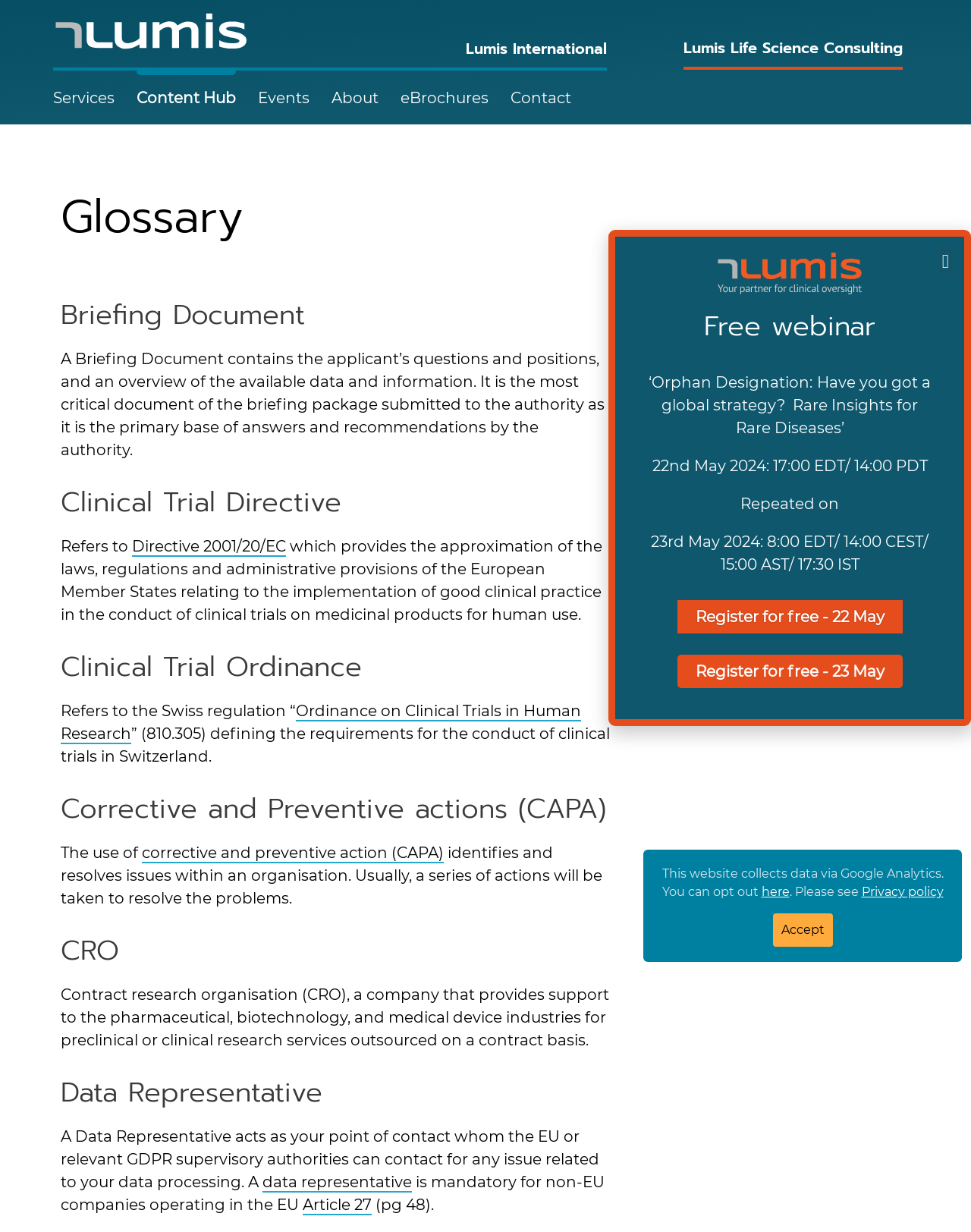Give a one-word or short-phrase answer to the following question: 
What is a Briefing Document?

A document containing applicant's questions and positions